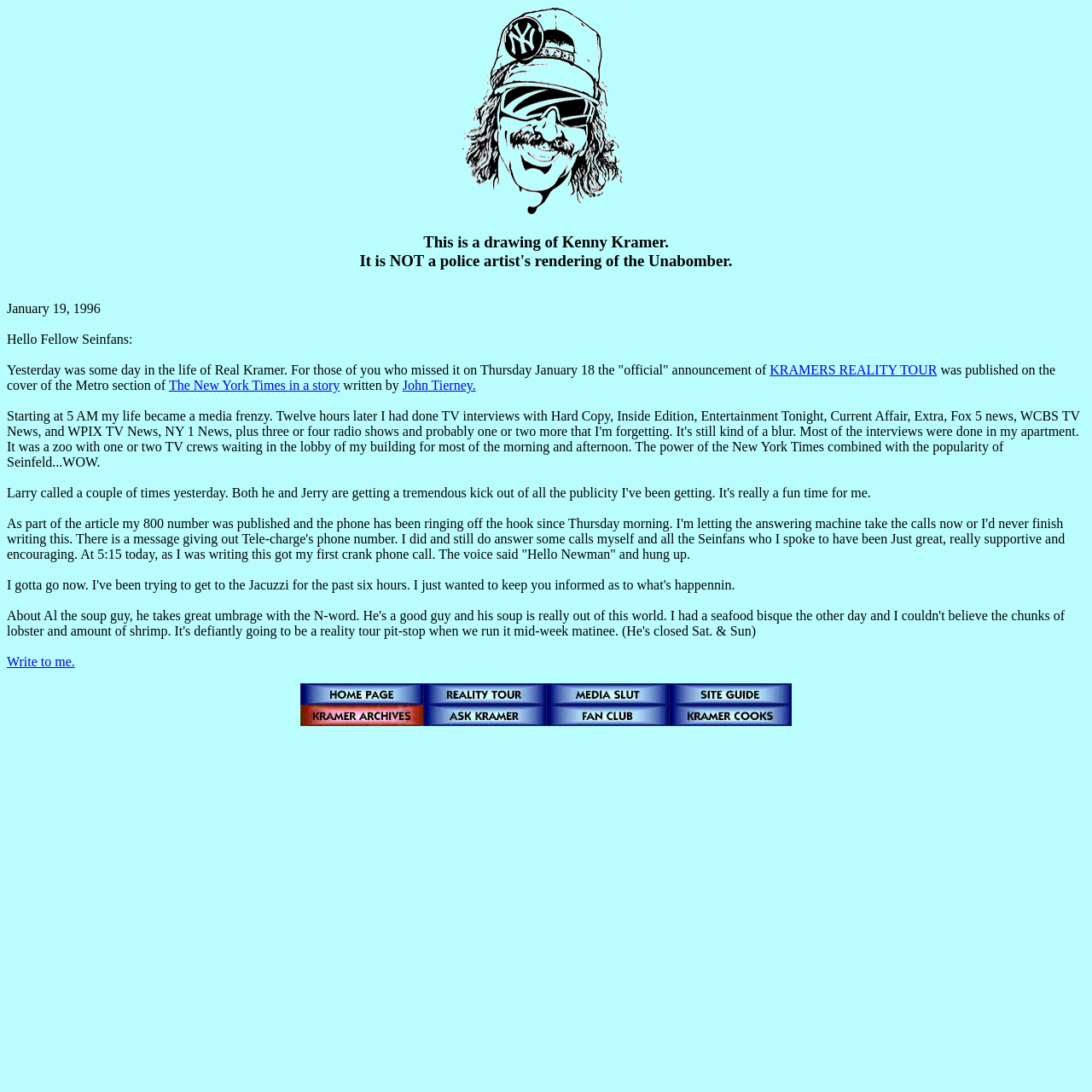What is the purpose of the 800 number?
Use the information from the image to give a detailed answer to the question.

The purpose of the 800 number is mentioned in the text as giving out Tele-charge's phone number, which is a specific purpose related to Kramer's reality tour.